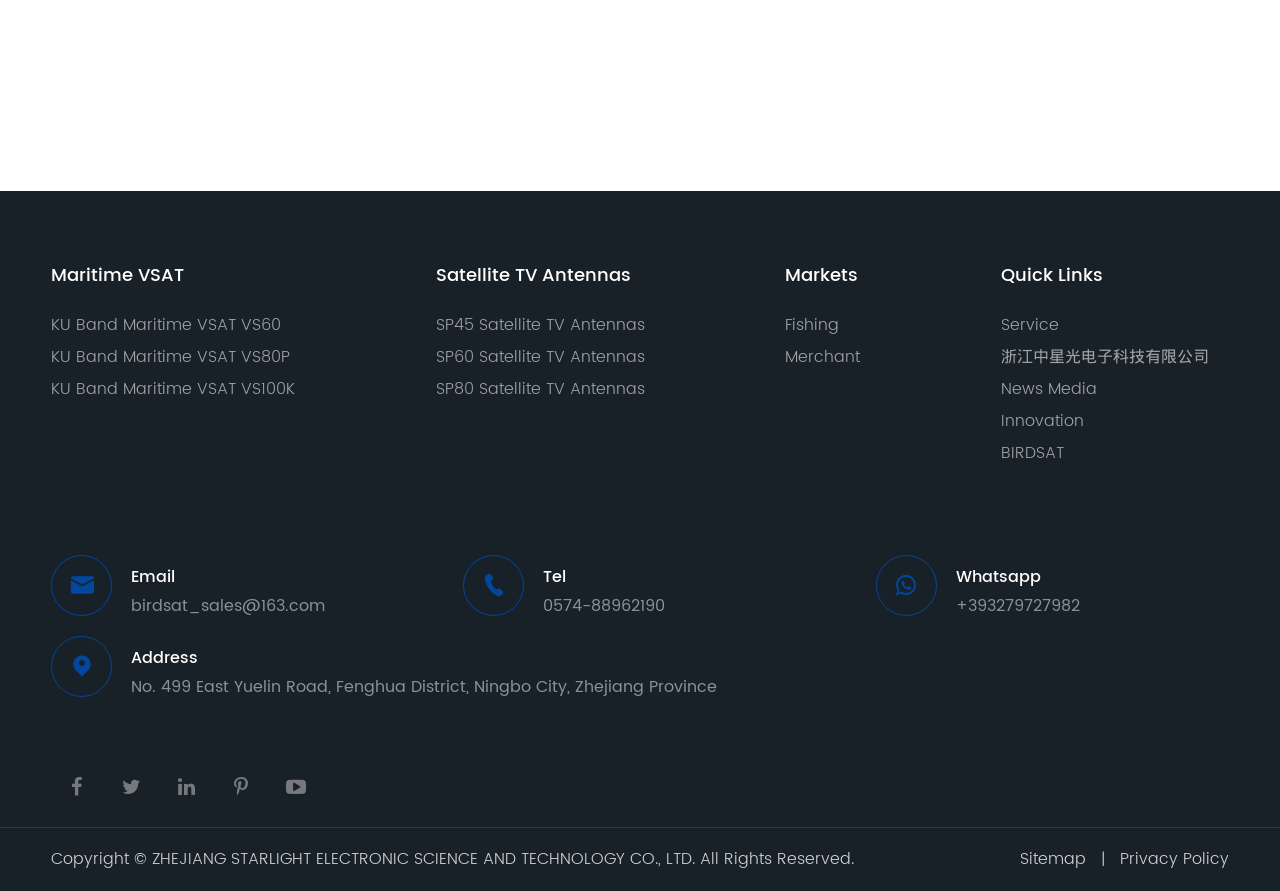What is the company name?
Based on the image, answer the question with a single word or brief phrase.

ZHEJIANG STARLIGHT ELECTRONIC SCIENCE AND TECHNOLOGY CO., LTD.